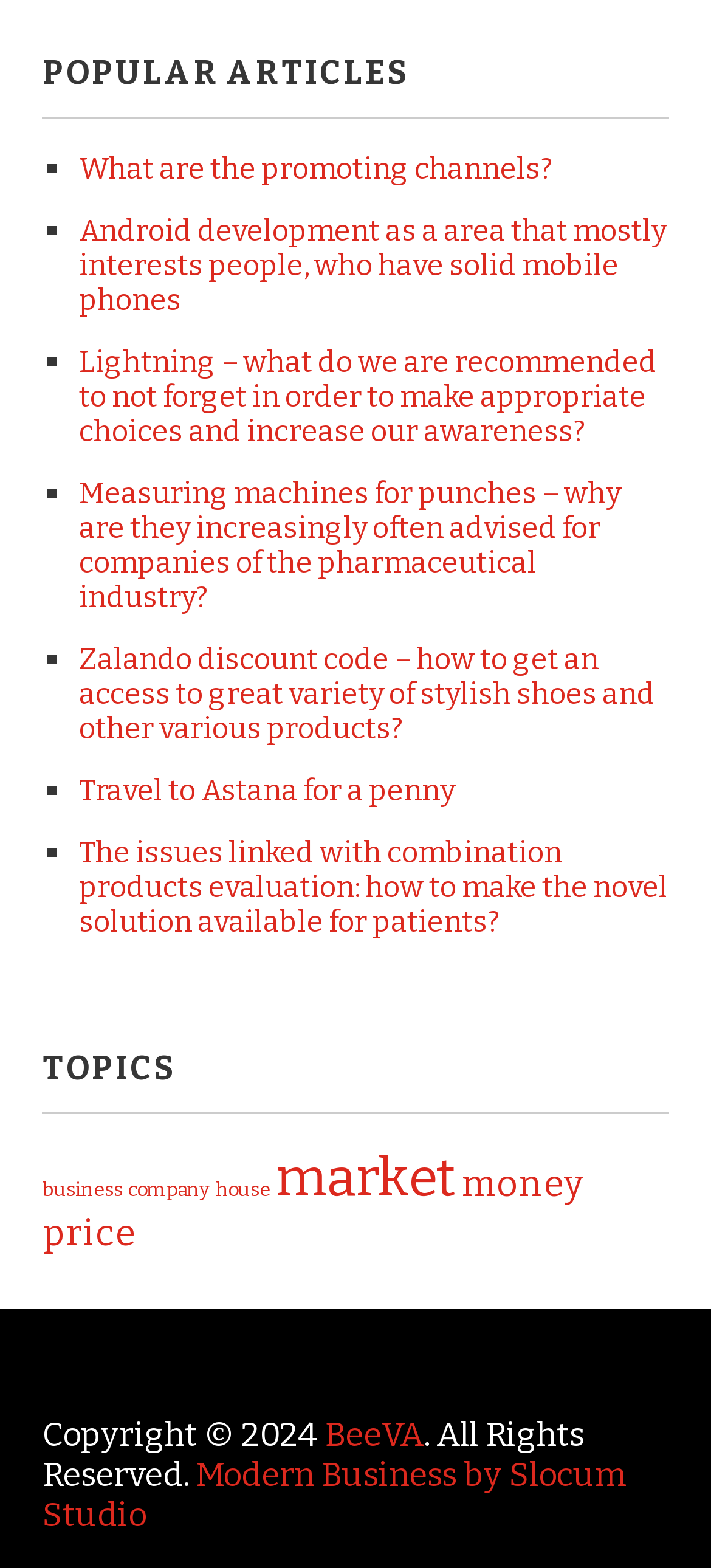Please use the details from the image to answer the following question comprehensively:
How many items are in the 'market' topic?

I looked at the link 'market (22 items)' under the 'TOPICS' heading and found that it has 22 items.